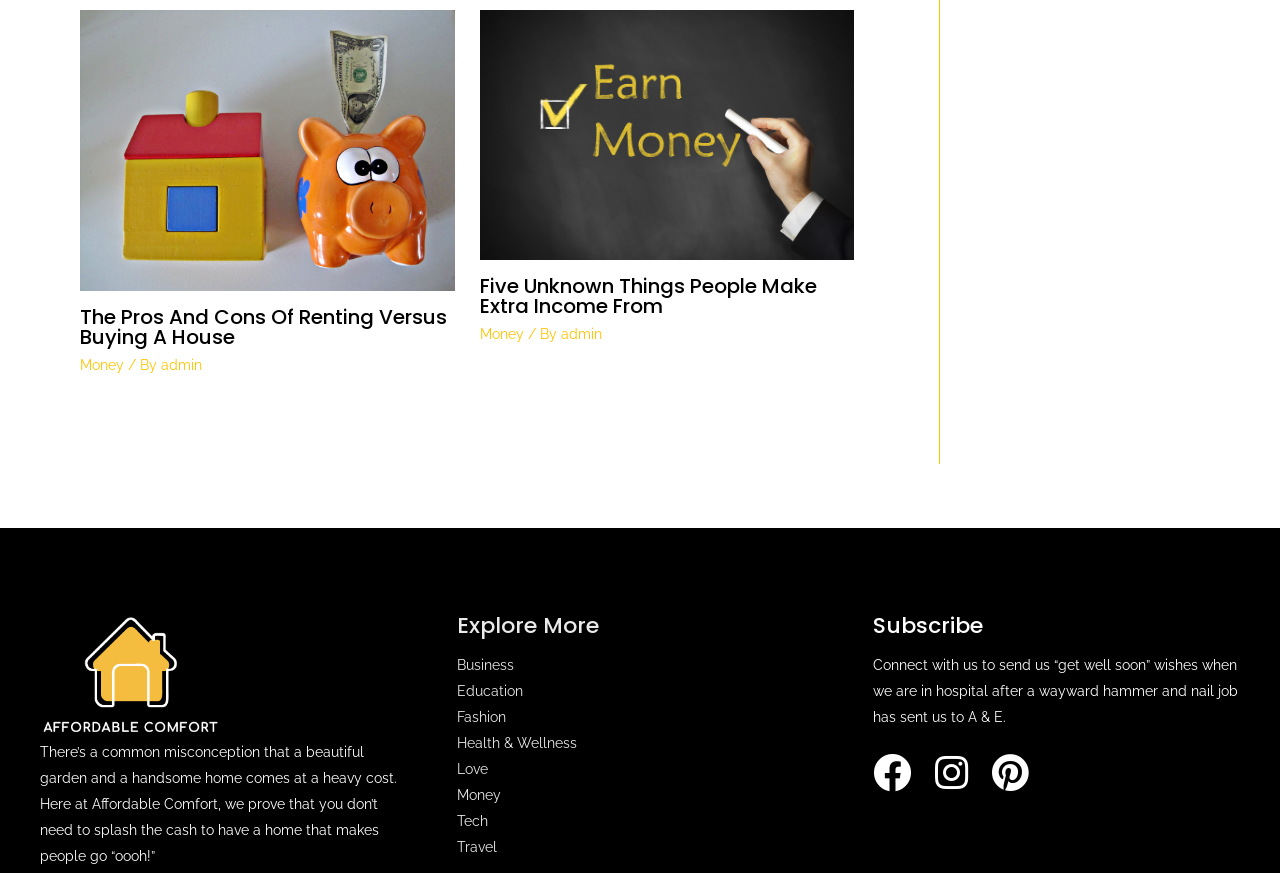How many footer widgets are there?
Using the image as a reference, answer the question with a short word or phrase.

3